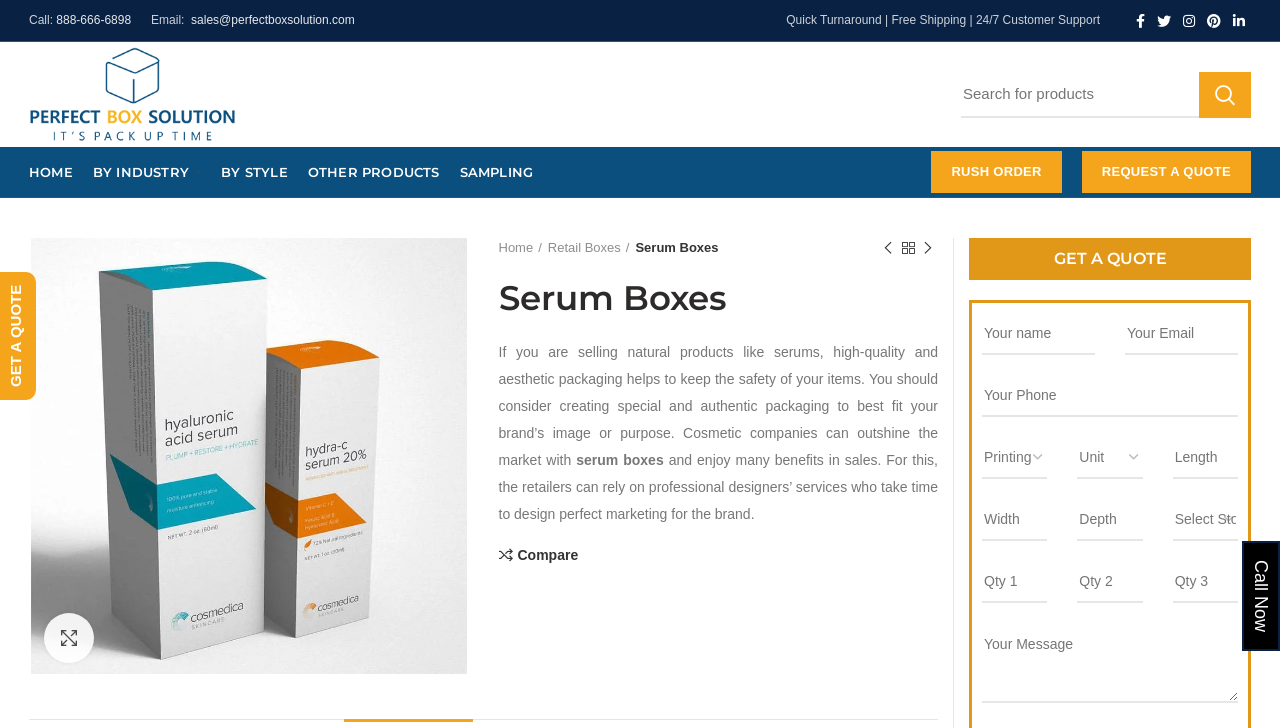From the webpage screenshot, predict the bounding box coordinates (top-left x, top-left y, bottom-right x, bottom-right y) for the UI element described here: name="Qty1" placeholder="Qty 3"

[0.916, 0.771, 0.967, 0.829]